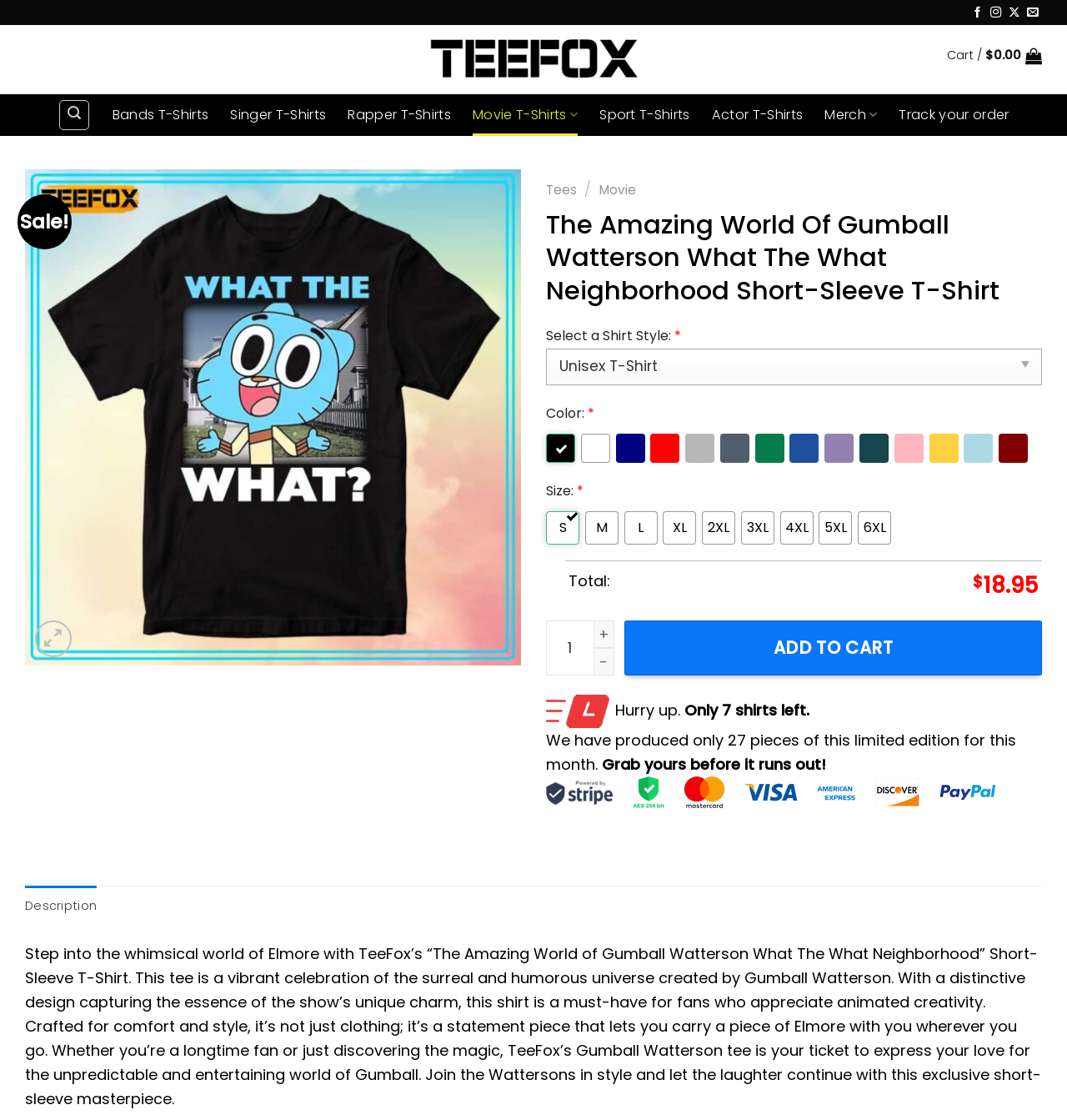What is the default selected color?
From the image, provide a succinct answer in one word or a short phrase.

Black